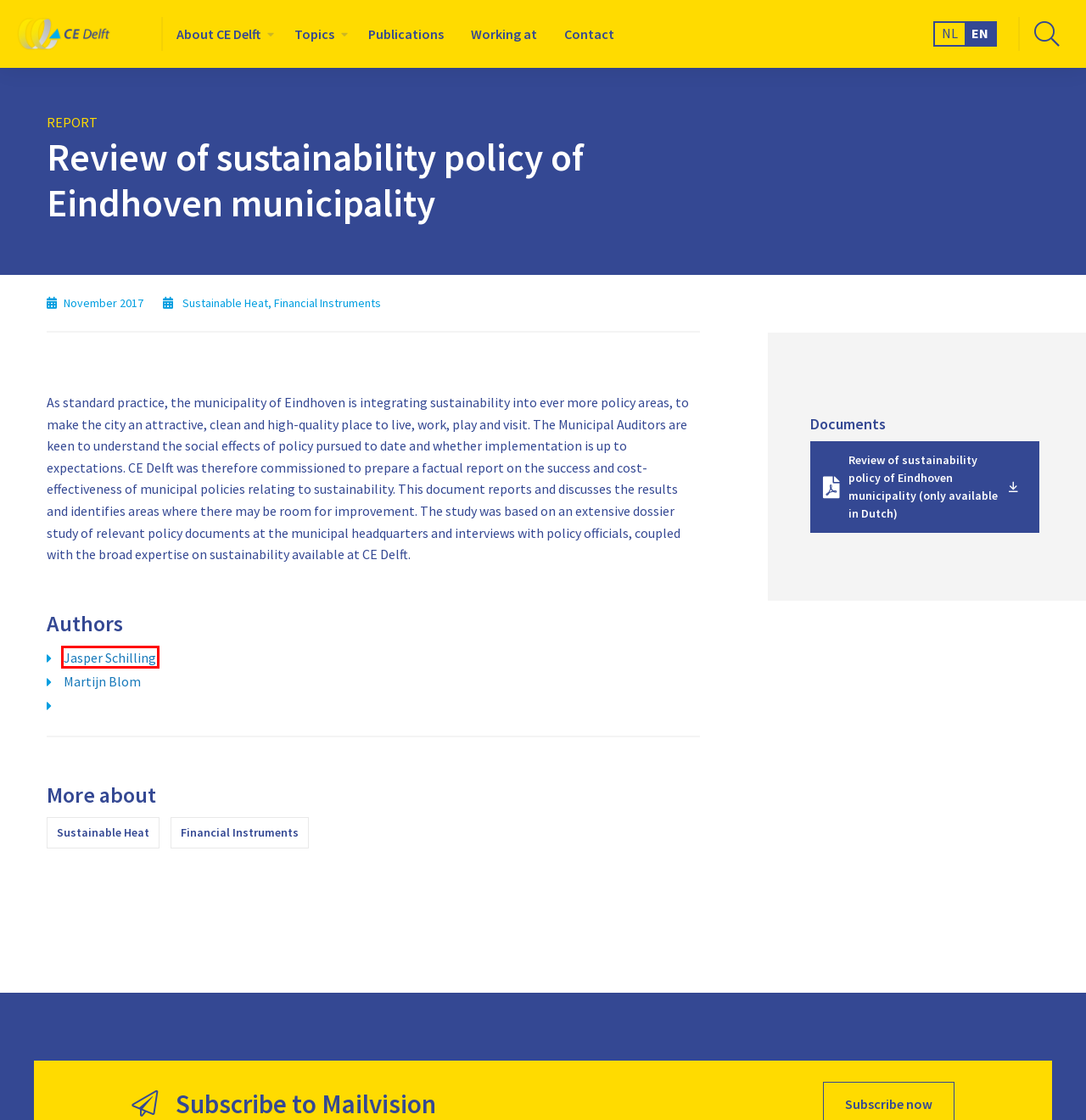A screenshot of a webpage is given with a red bounding box around a UI element. Choose the description that best matches the new webpage shown after clicking the element within the red bounding box. Here are the candidates:
A. Topics - CE Delft - EN
B. Working at - CE Delft - EN
C. Reports - CE Delft - EN
D. Jasper Schilling - CE Delft - EN
E. Sustainable Heat - CE Delft - EN
F. Contact - CE Delft - EN
G. Martijn Blom - CE Delft - EN
H. Home - CE Delft

D